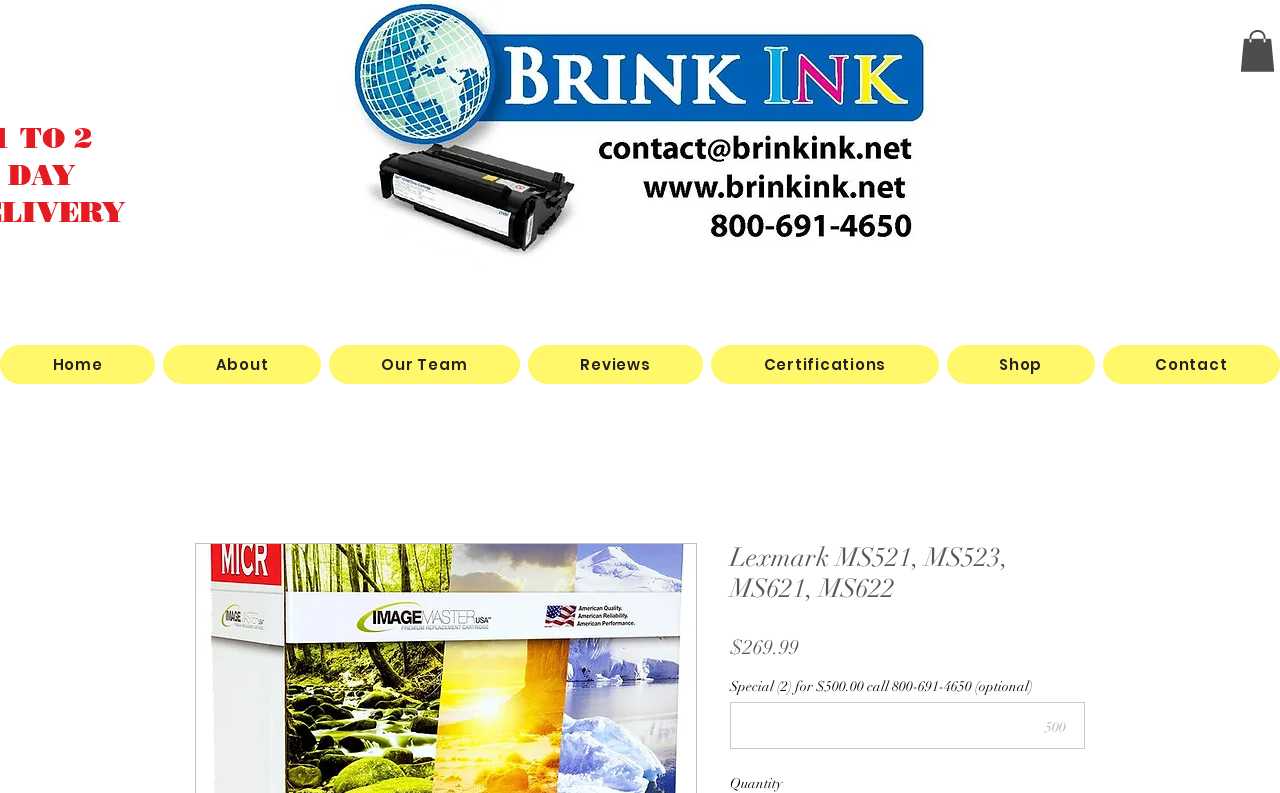Find the bounding box coordinates for the area you need to click to carry out the instruction: "click the contact link". The coordinates should be four float numbers between 0 and 1, indicated as [left, top, right, bottom].

[0.861, 0.435, 1.0, 0.484]